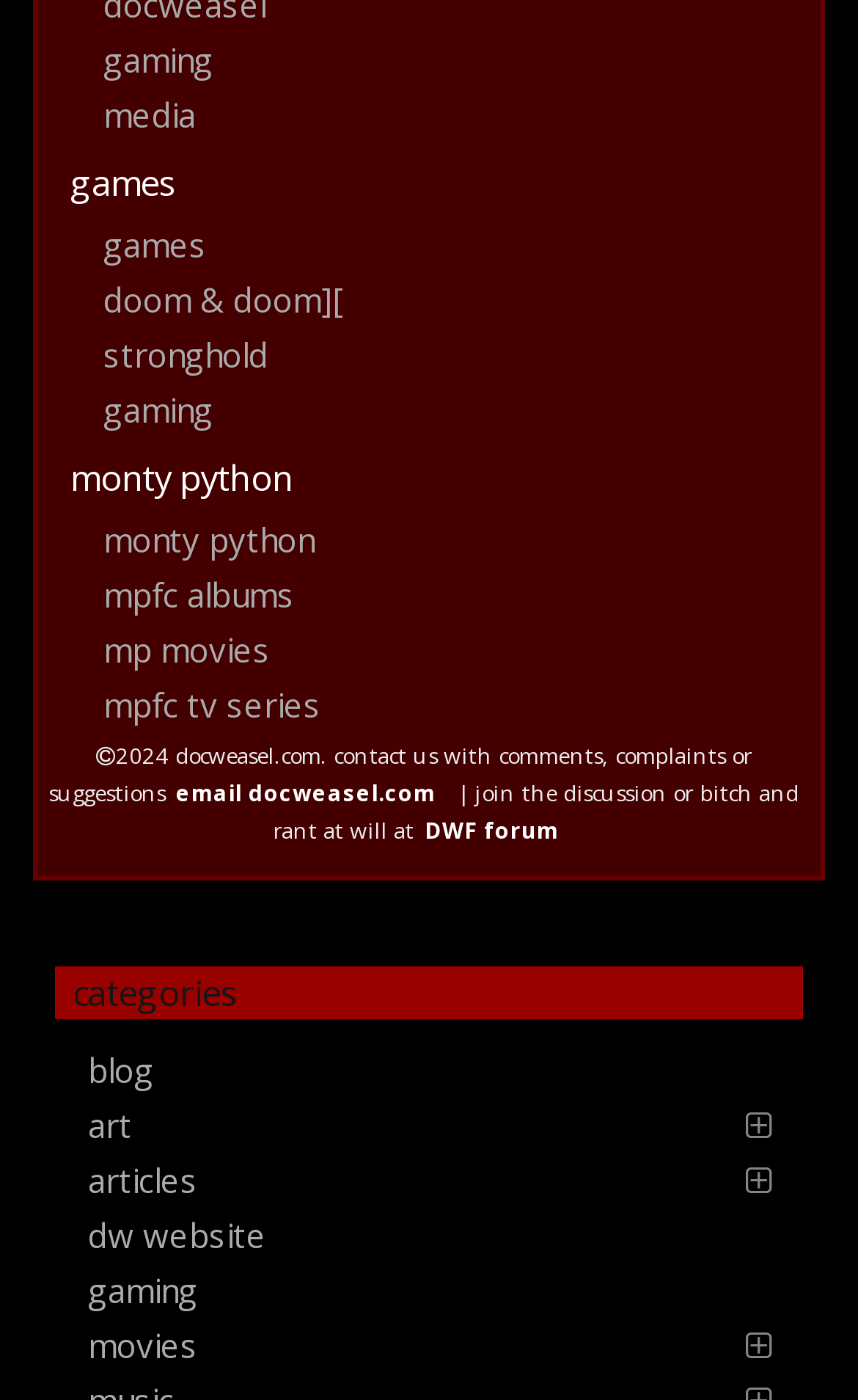Use a single word or phrase to respond to the question:
What is the icon name in the 'art' category?

